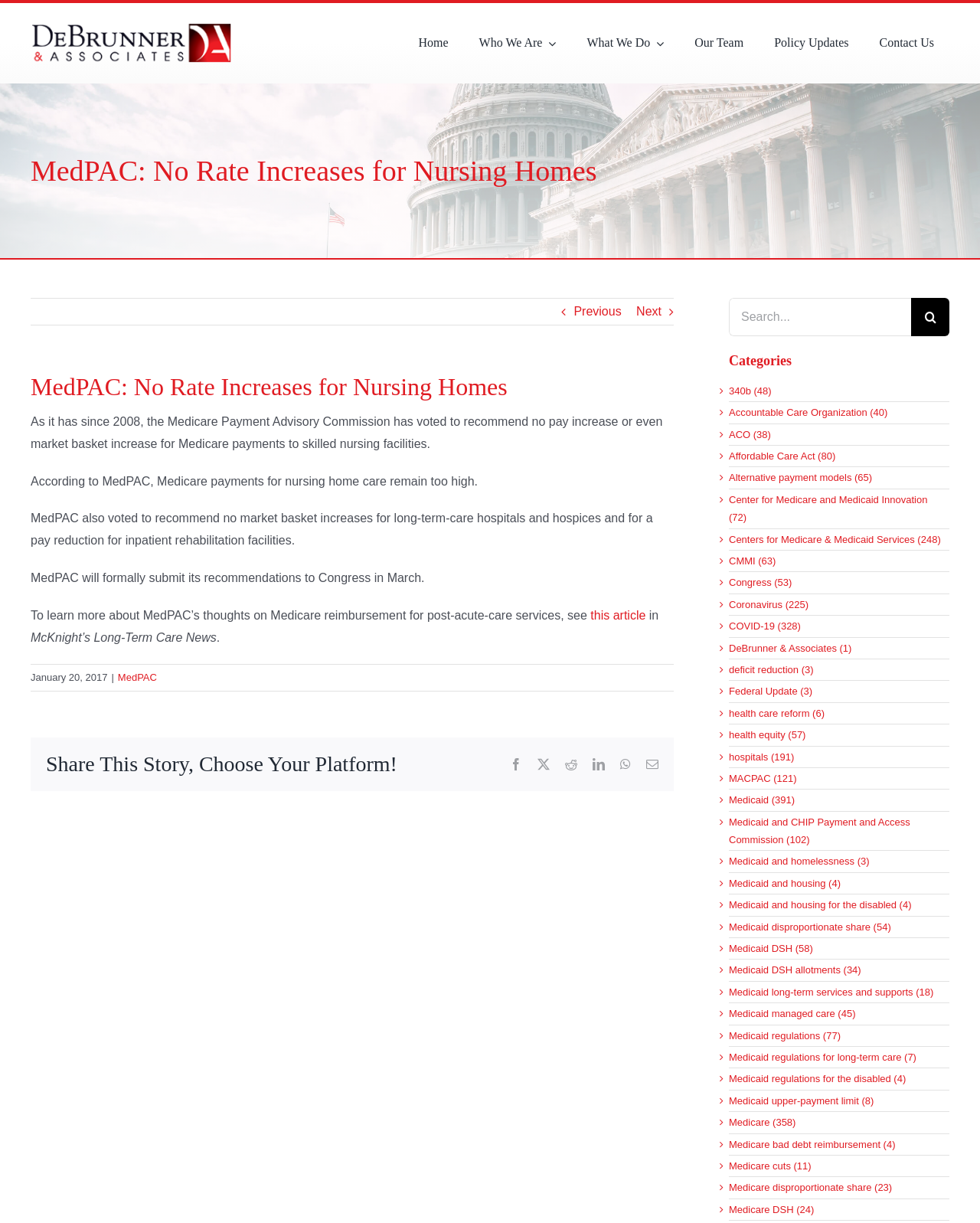How many categories are listed on the webpage?
Please craft a detailed and exhaustive response to the question.

The webpage has a section titled 'Categories' which lists various categories, and upon counting, there are more than 30 categories listed.